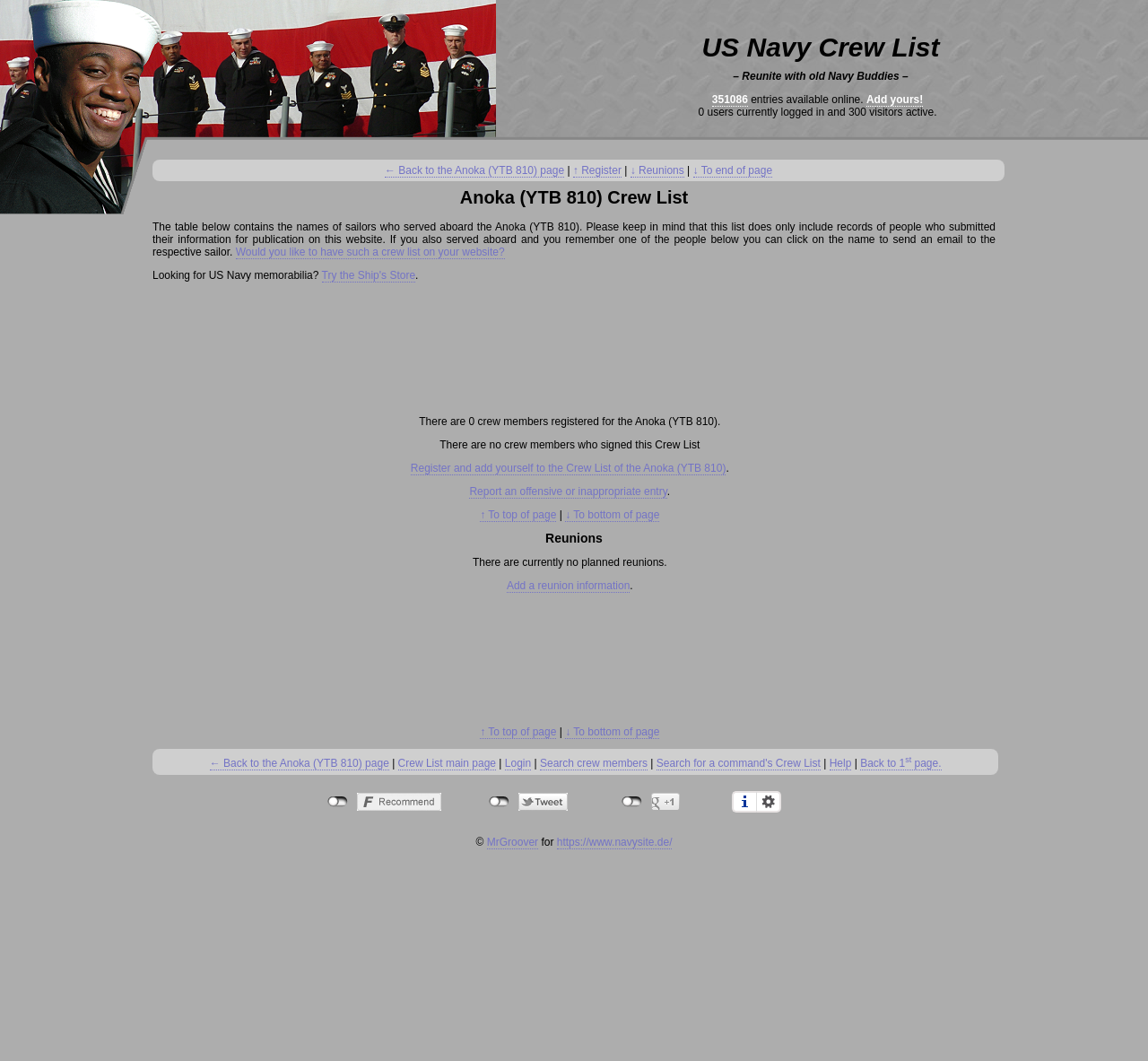Bounding box coordinates must be specified in the format (top-left x, top-left y, bottom-right x, bottom-right y). All values should be floating point numbers between 0 and 1. What are the bounding box coordinates of the UI element described as: ↓ To end of page

[0.604, 0.155, 0.673, 0.168]